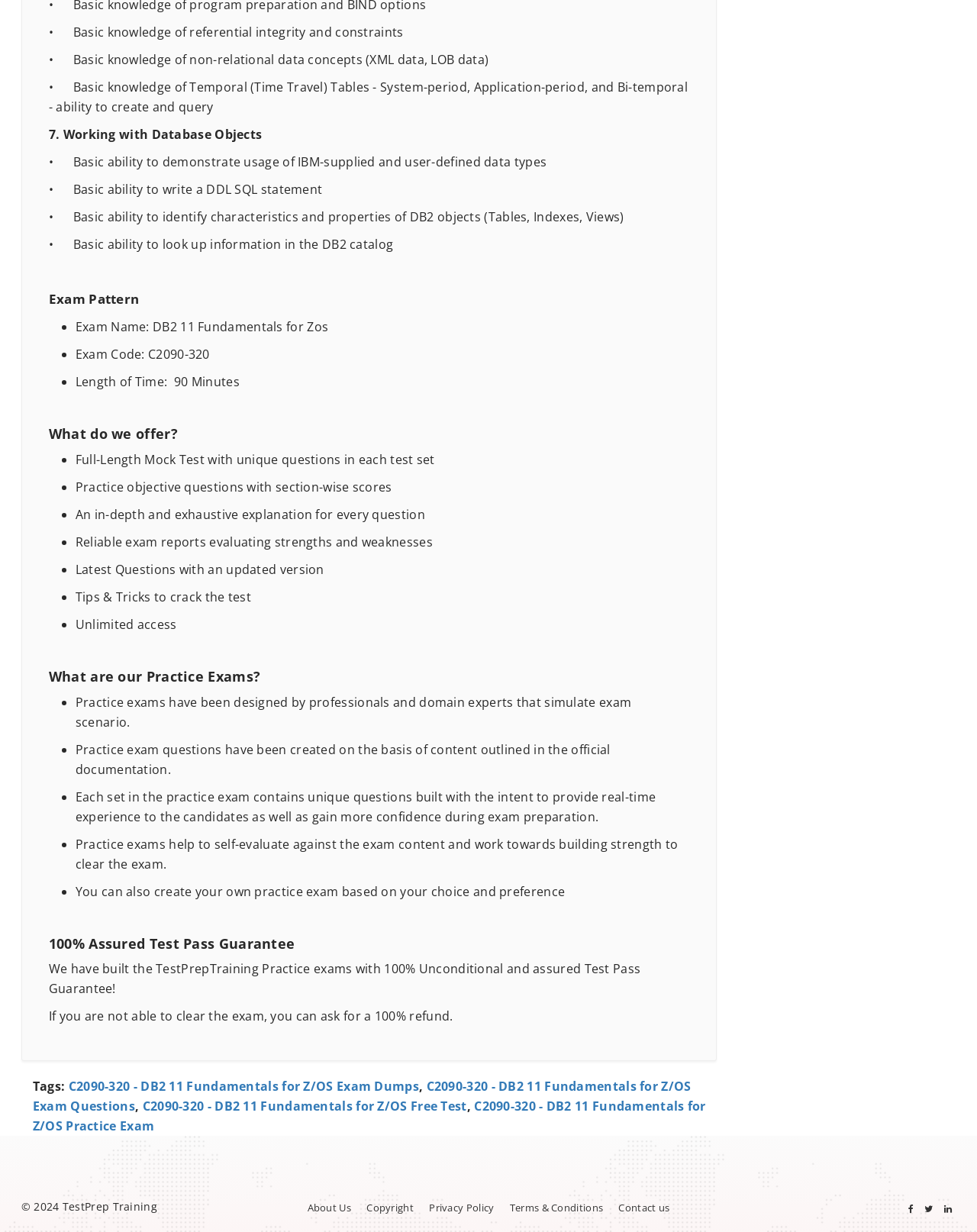Given the description of the UI element: "Terms & Conditions", predict the bounding box coordinates in the form of [left, top, right, bottom], with each value being a float between 0 and 1.

[0.522, 0.975, 0.617, 0.986]